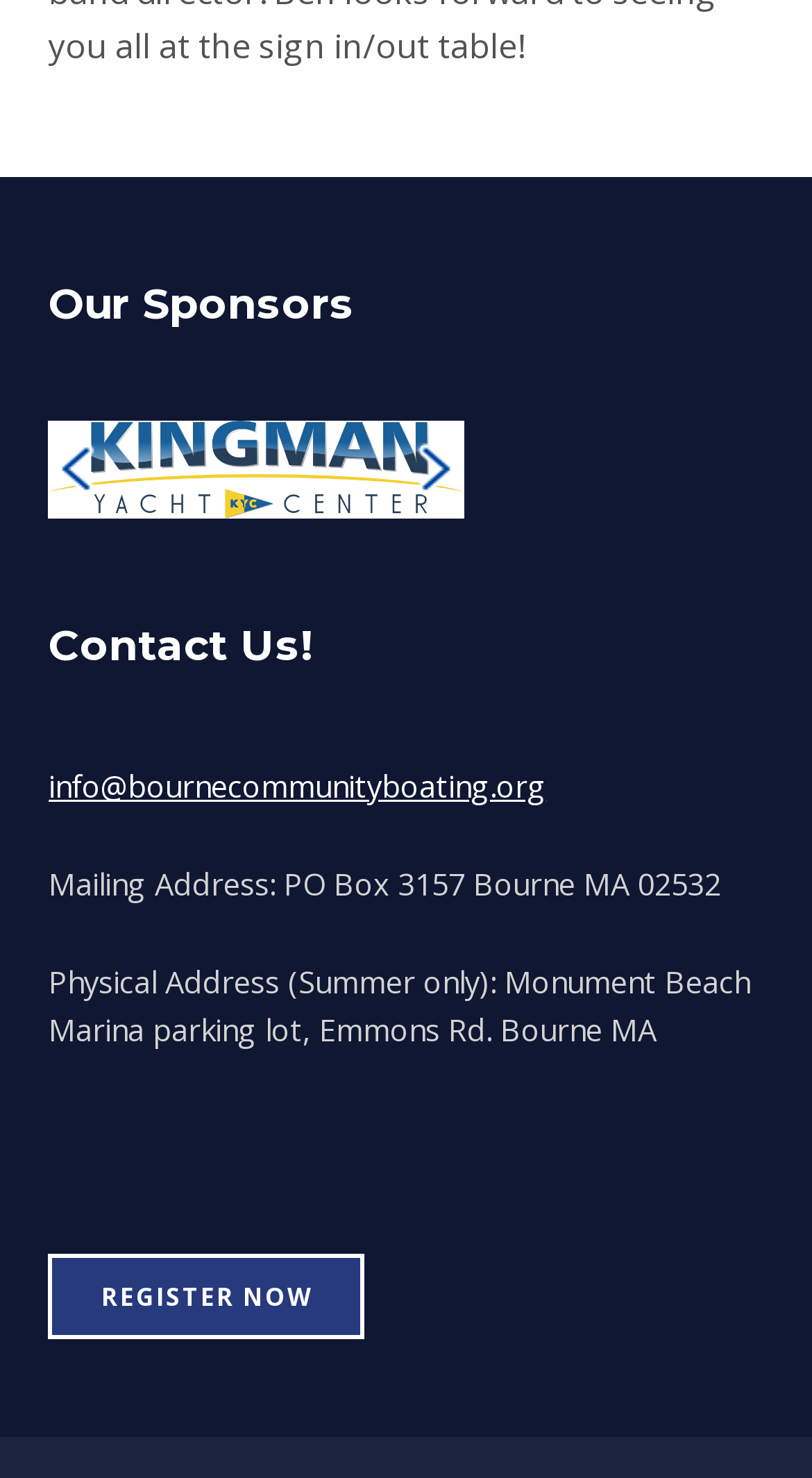Utilize the information from the image to answer the question in detail:
How many sponsors are listed?

I counted the number of links with images underneath the 'Our Sponsors' heading, and there are 10 sponsors listed.